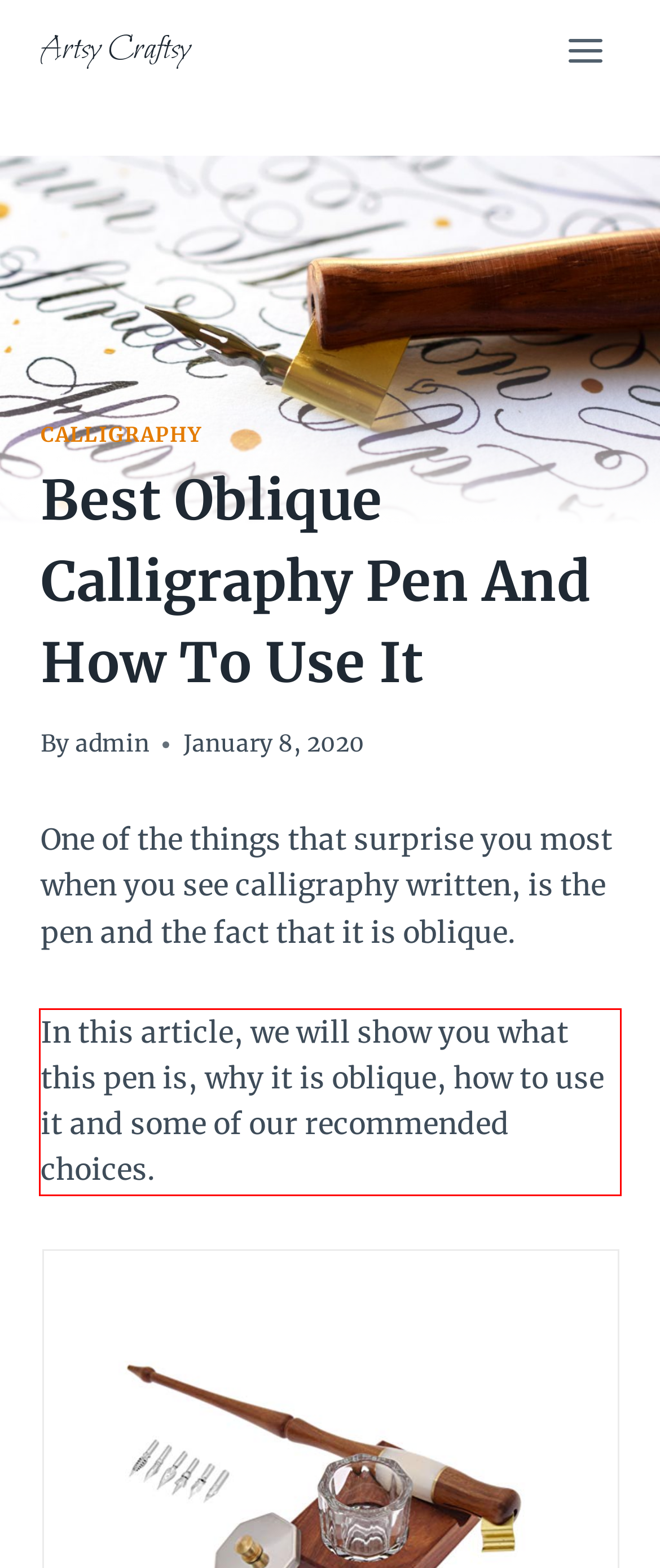Given a webpage screenshot, identify the text inside the red bounding box using OCR and extract it.

In this article, we will show you what this pen is, why it is oblique, how to use it and some of our recommended choices.